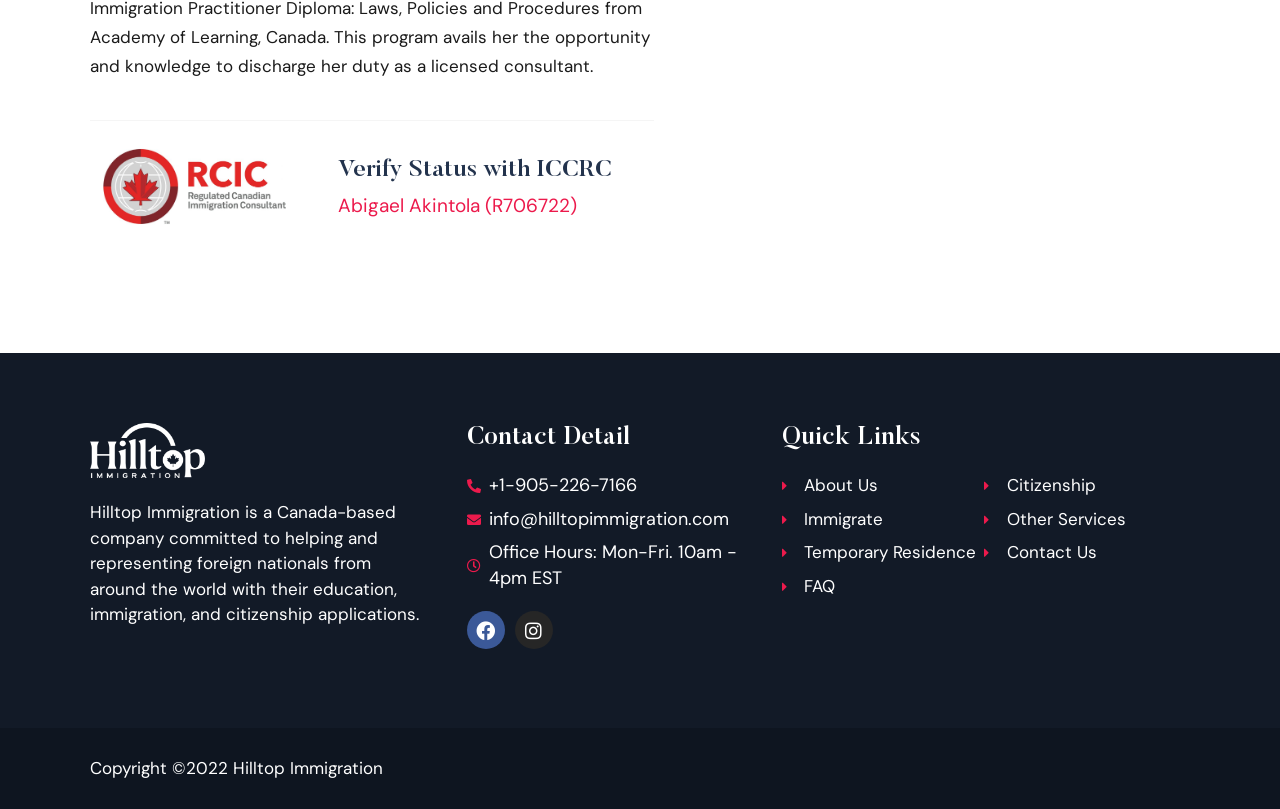Locate the bounding box coordinates of the element that should be clicked to fulfill the instruction: "View your account".

None